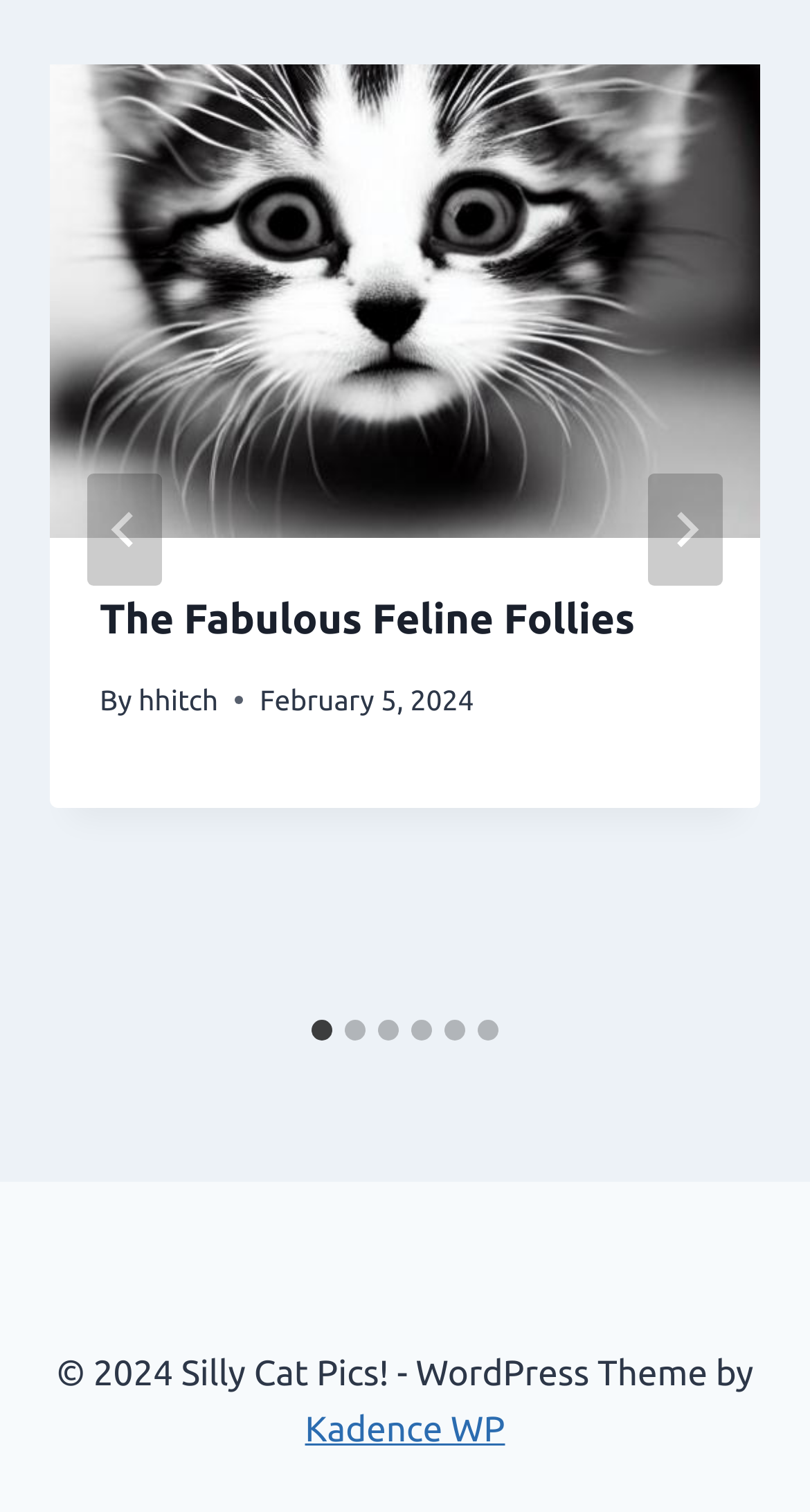How many slides are there in total?
Analyze the screenshot and provide a detailed answer to the question.

I counted the number of tab elements with the role description 'Go to slide X' in the tablist element, where X ranges from 1 to 6. This indicates that there are 6 slides in total.